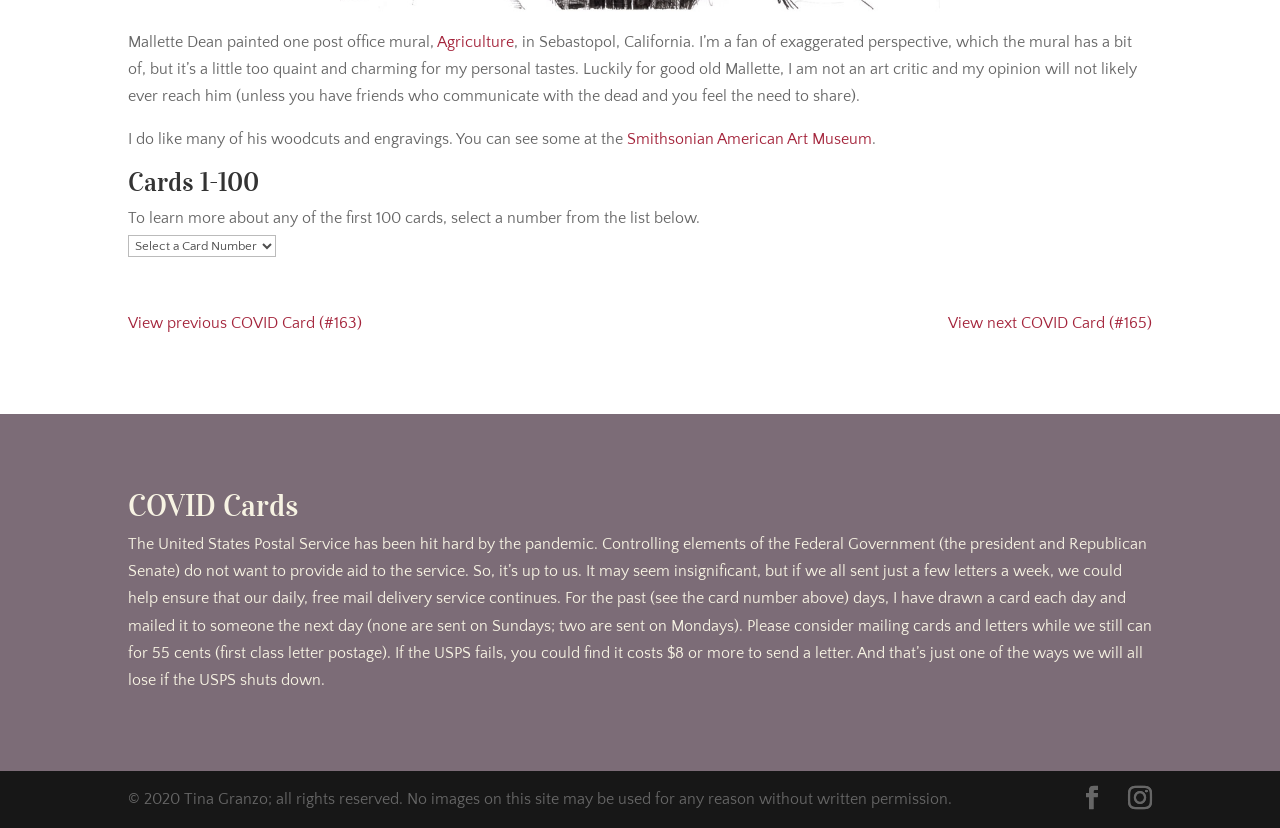Please provide the bounding box coordinate of the region that matches the element description: View previous COVID Card (#163). Coordinates should be in the format (top-left x, top-left y, bottom-right x, bottom-right y) and all values should be between 0 and 1.

[0.1, 0.379, 0.283, 0.401]